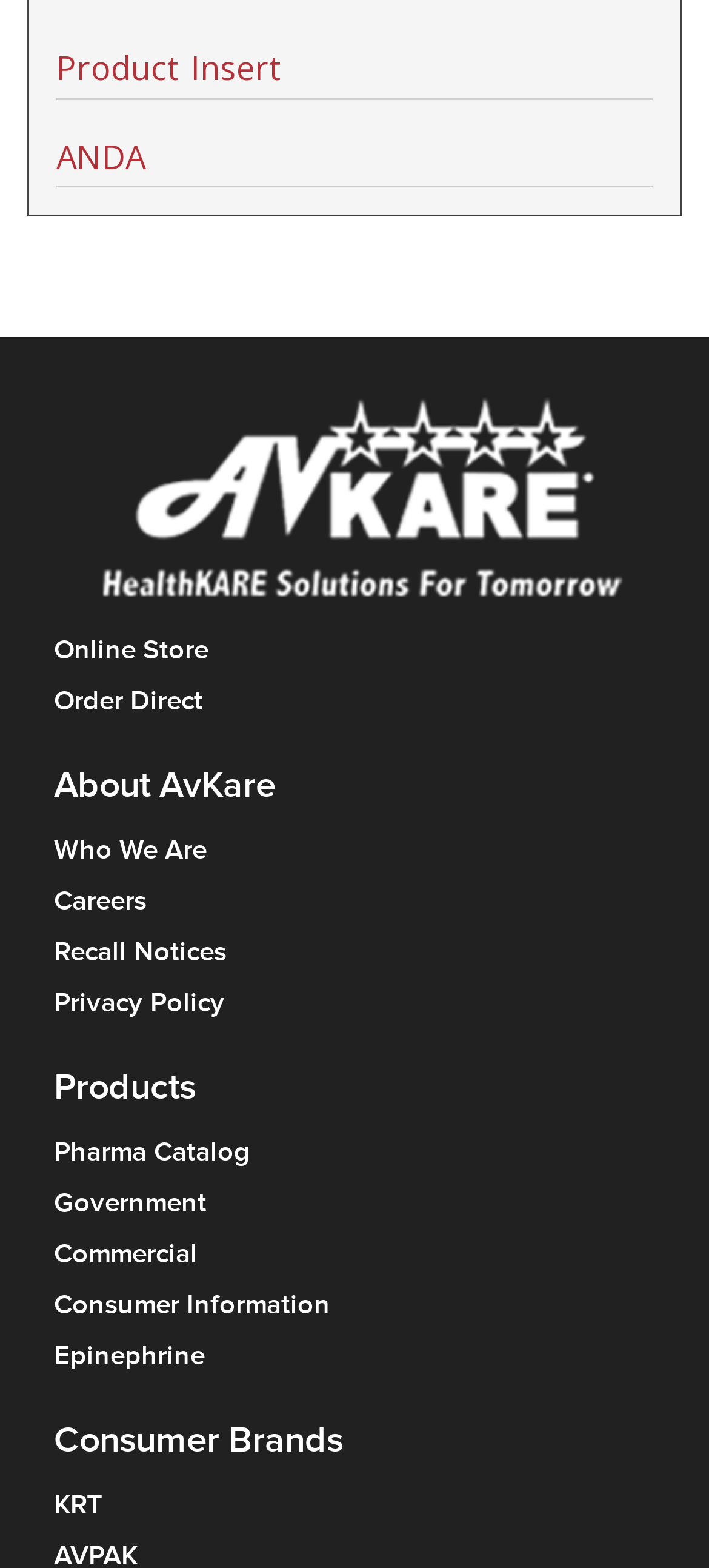Determine the coordinates of the bounding box that should be clicked to complete the instruction: "Browse Pharma Catalog". The coordinates should be represented by four float numbers between 0 and 1: [left, top, right, bottom].

[0.076, 0.719, 0.924, 0.752]